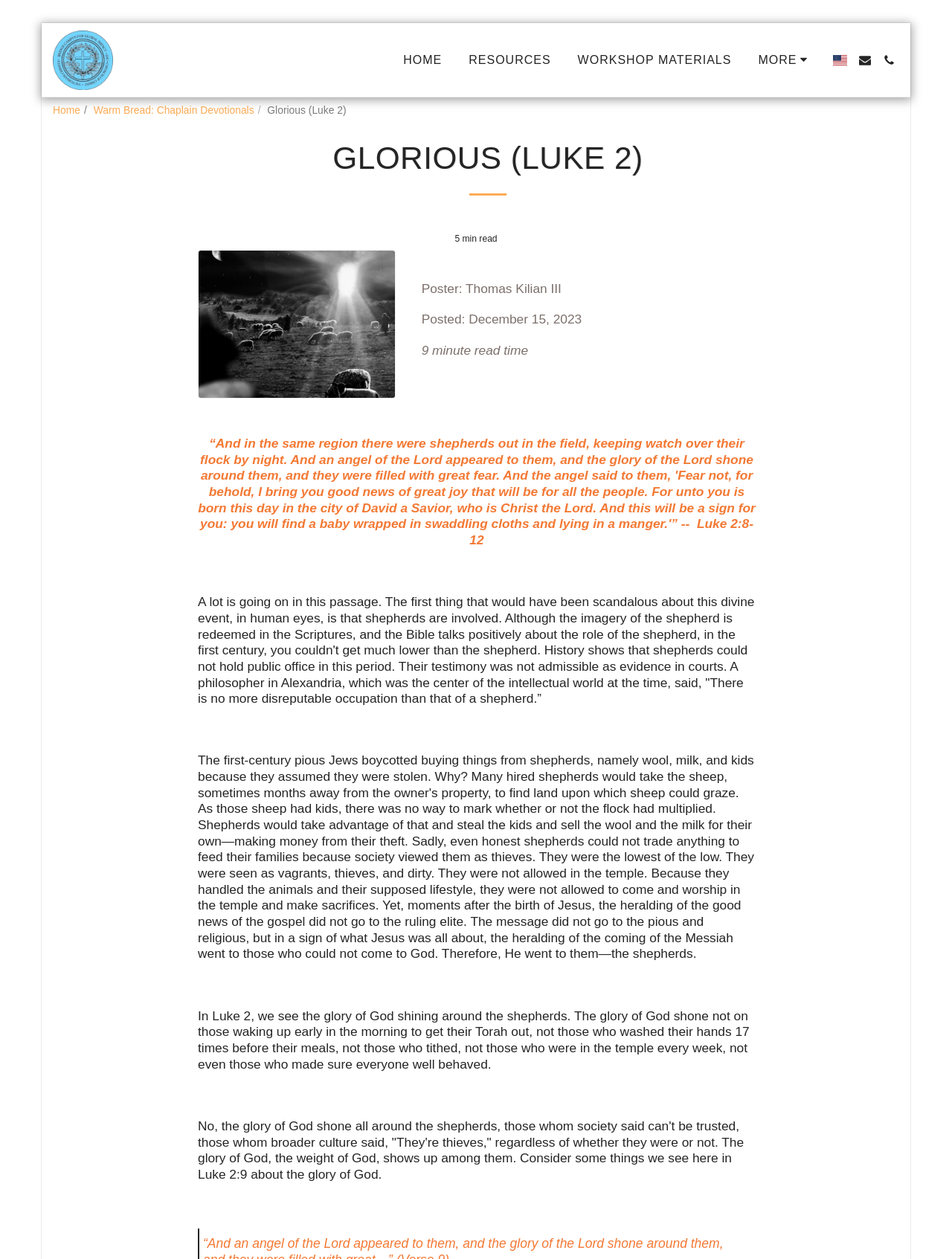How many links are in the top navigation bar?
Refer to the image and offer an in-depth and detailed answer to the question.

The top navigation bar contains links 'HOME', 'RESOURCES', 'WORKSHOP MATERIALS', and 'MORE '. These links have bounding box coordinates [0.412, 0.038, 0.476, 0.057], [0.481, 0.038, 0.59, 0.057], [0.595, 0.038, 0.78, 0.057], and [0.785, 0.038, 0.865, 0.057] respectively. Therefore, there are 4 links in the top navigation bar.